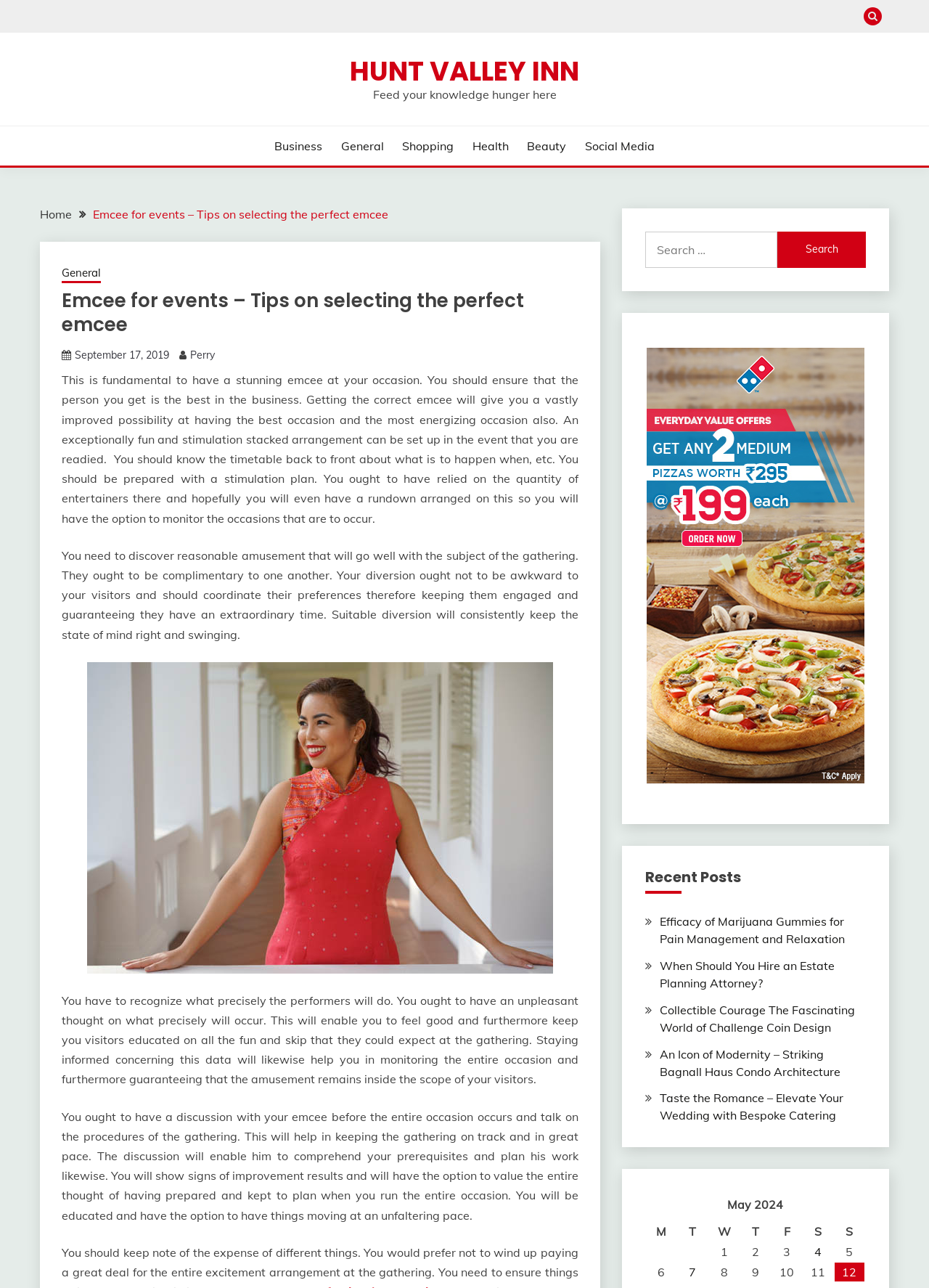Identify the bounding box coordinates for the UI element described as: "Hunt Valley Inn".

[0.377, 0.041, 0.623, 0.07]